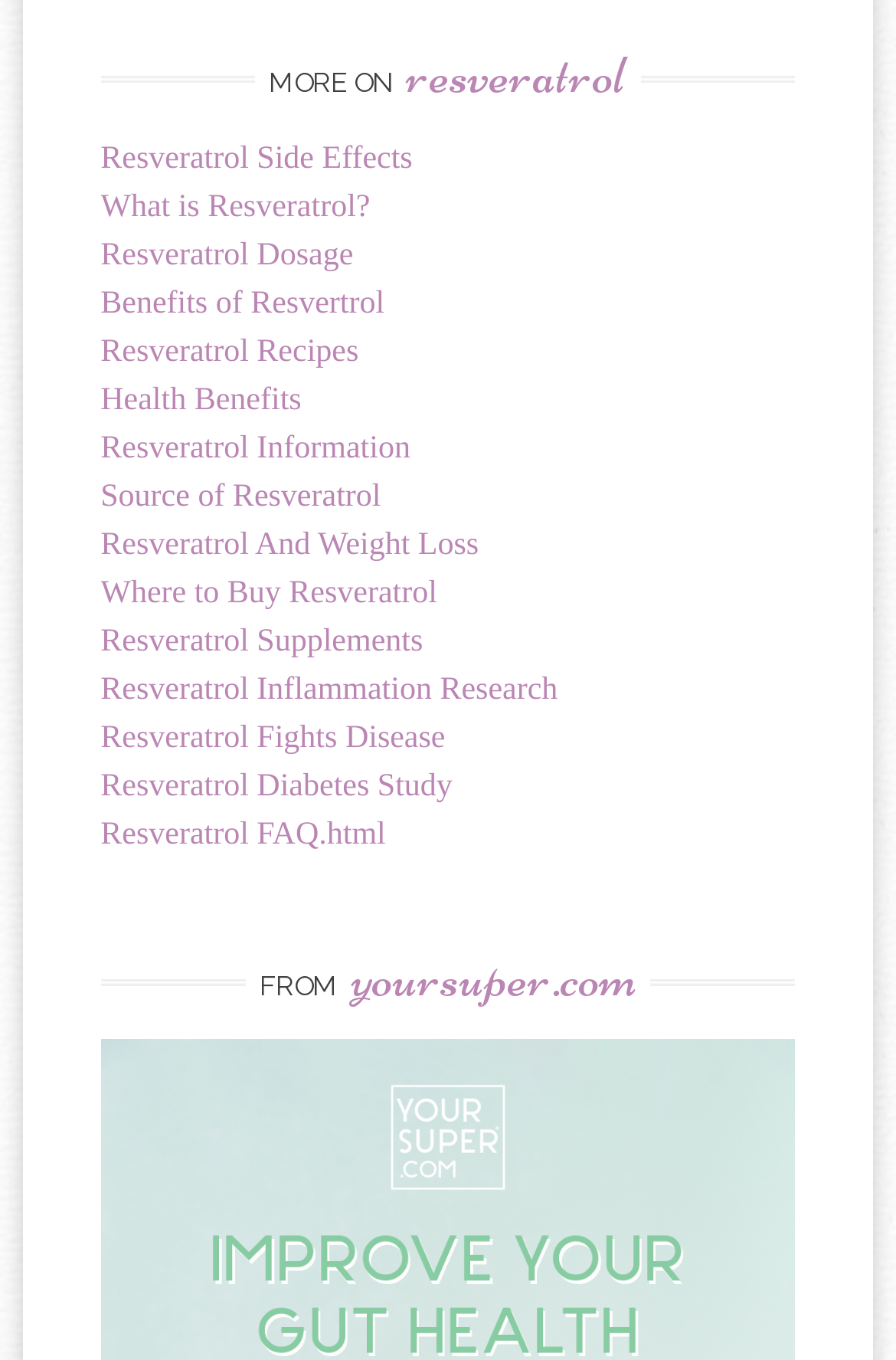Extract the bounding box coordinates for the HTML element that matches this description: "Where to Buy Resveratrol". The coordinates should be four float numbers between 0 and 1, i.e., [left, top, right, bottom].

[0.112, 0.423, 0.488, 0.449]